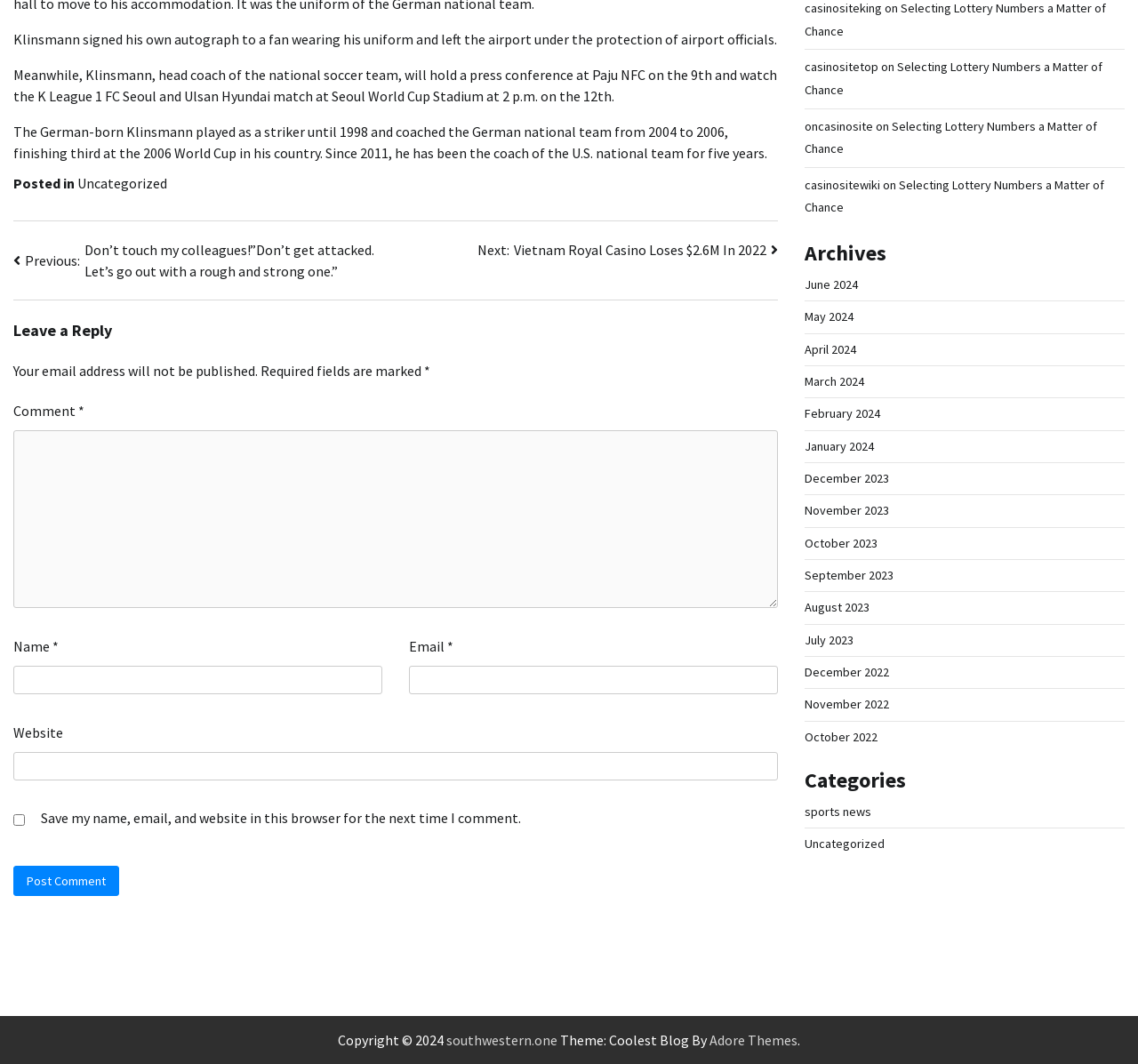Determine the bounding box for the described UI element: "parent_node: Name * name="author"".

[0.012, 0.626, 0.336, 0.653]